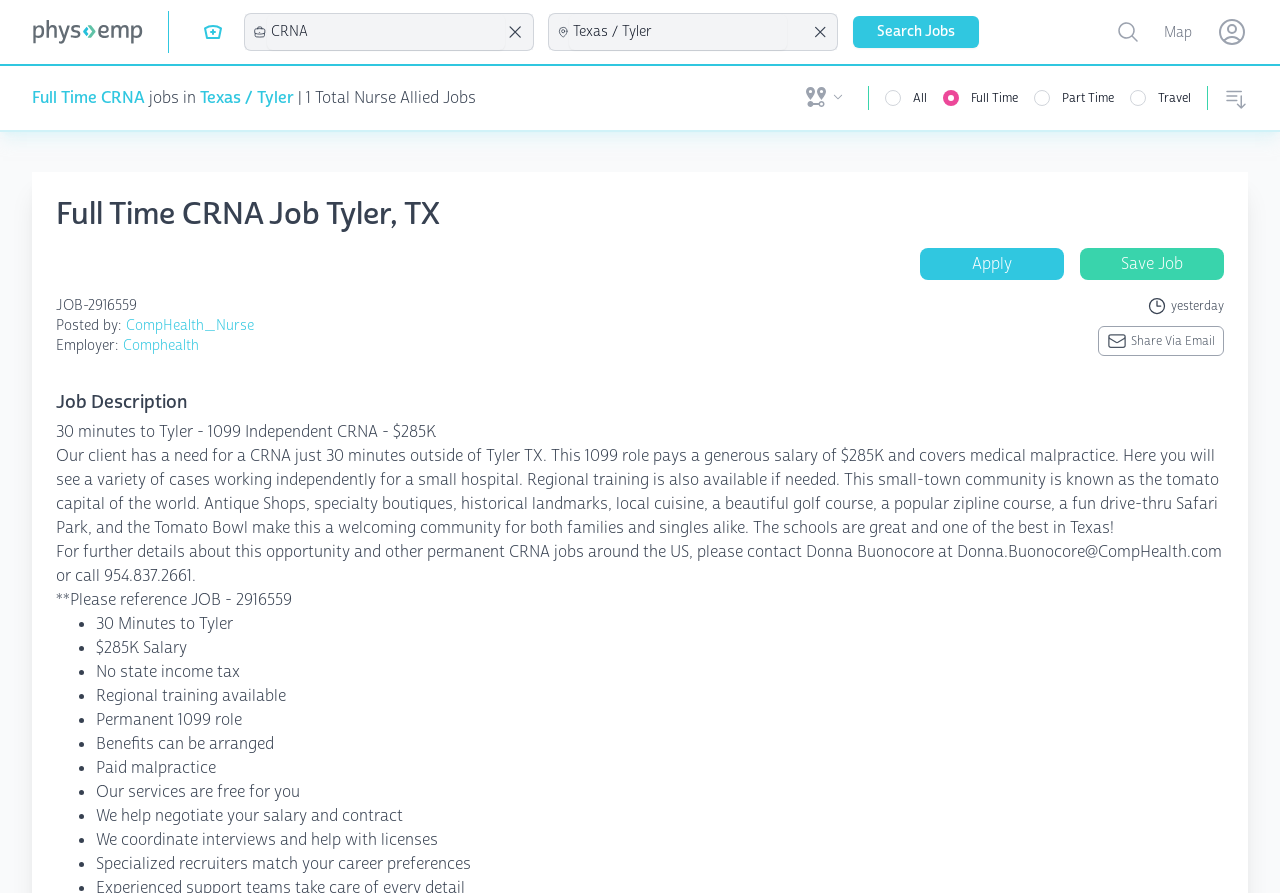From the element description: "Sorting options Sort By", extract the bounding box coordinates of the UI element. The coordinates should be expressed as four float numbers between 0 and 1, in the order [left, top, right, bottom].

[0.956, 0.097, 0.975, 0.124]